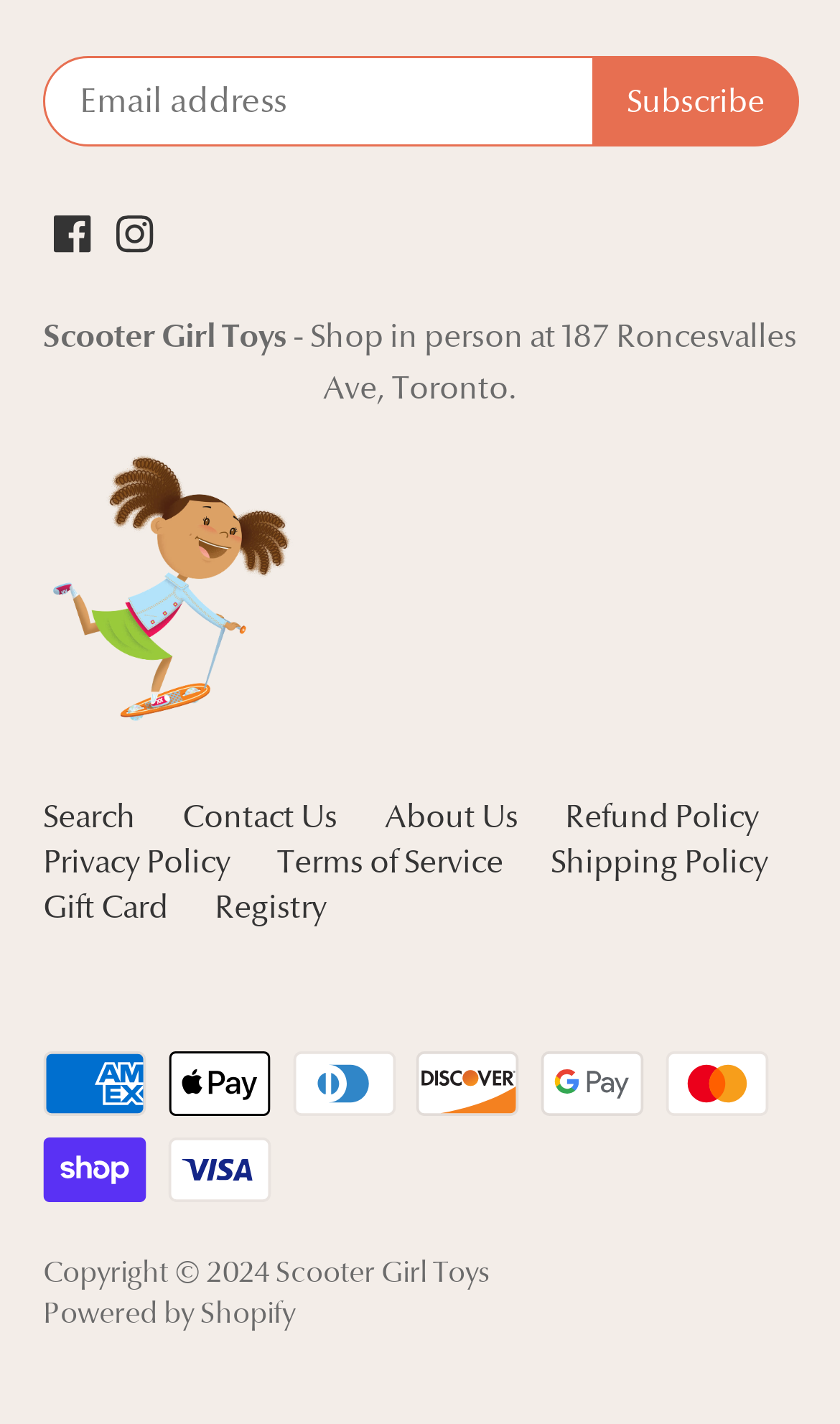Using the format (top-left x, top-left y, bottom-right x, bottom-right y), and given the element description, identify the bounding box coordinates within the screenshot: Instagram

[0.137, 0.146, 0.181, 0.178]